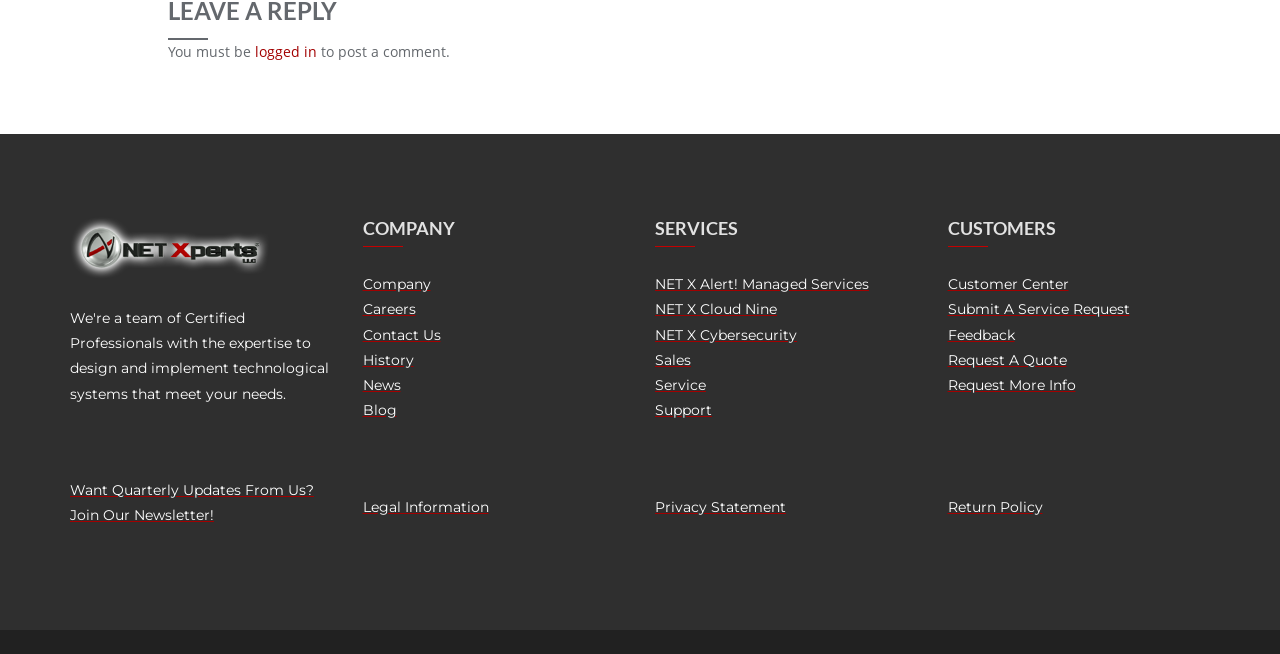What is the company's policy on returning products?
Kindly offer a comprehensive and detailed response to the question.

The webpage has a link titled 'Return Policy', which is located in the 'CUSTOMERS' section. This link provides information on the company's policy for returning products, including the procedures and guidelines for initiating a return.